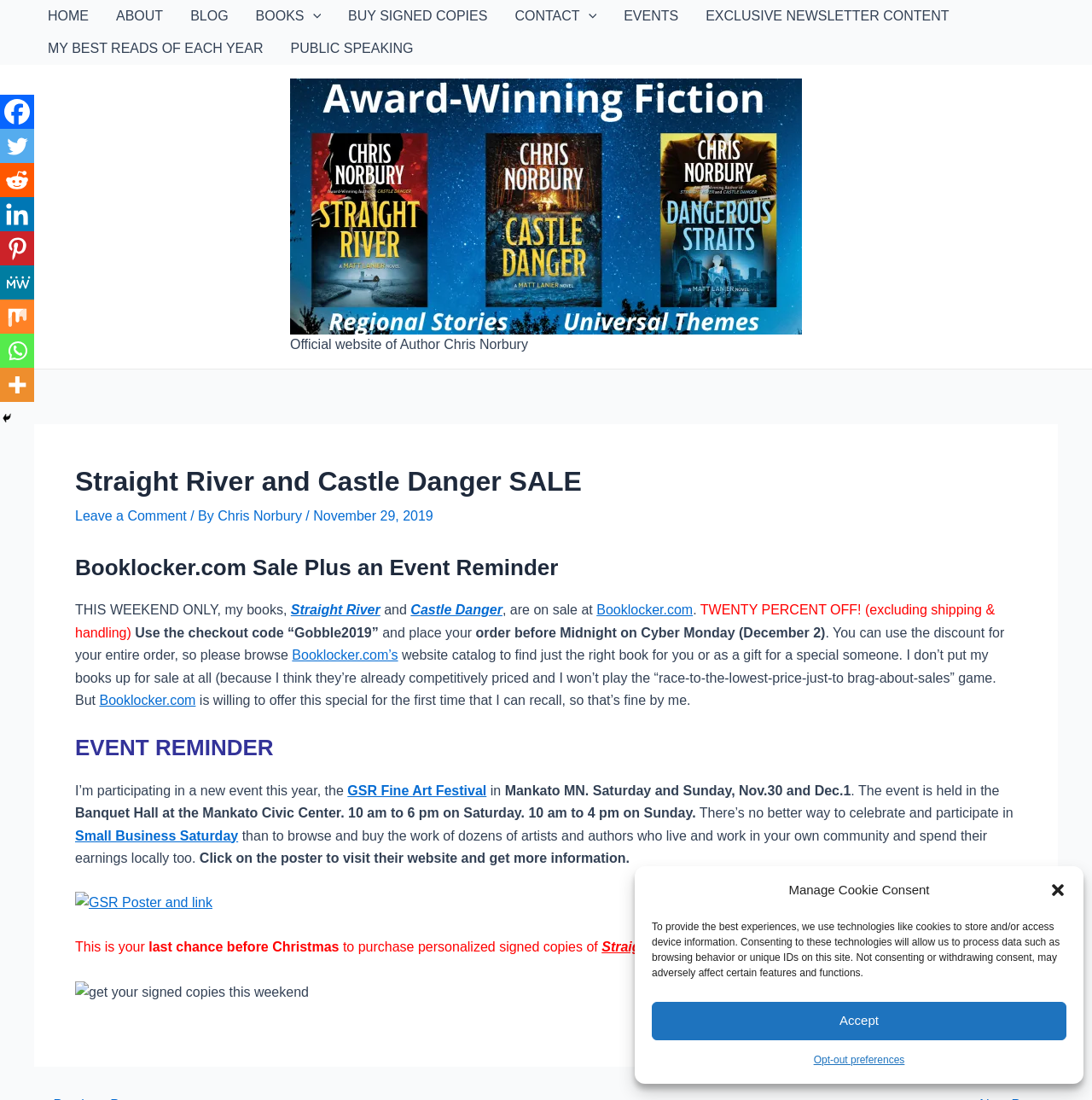Identify the bounding box coordinates of the clickable region necessary to fulfill the following instruction: "Click the 'Booklocker.com' link". The bounding box coordinates should be four float numbers between 0 and 1, i.e., [left, top, right, bottom].

[0.546, 0.548, 0.634, 0.561]